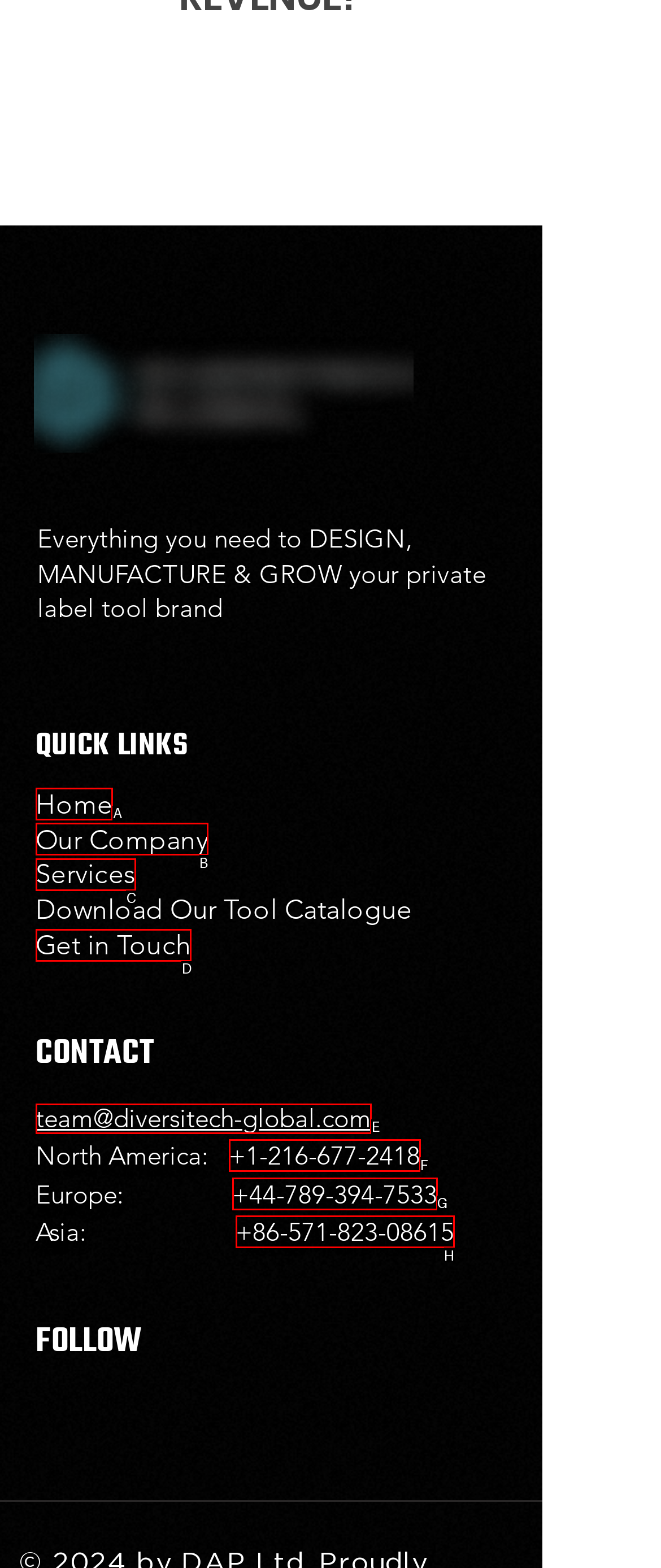Point out which UI element to click to complete this task: Send an email to team@diversitech-global.com
Answer with the letter corresponding to the right option from the available choices.

E